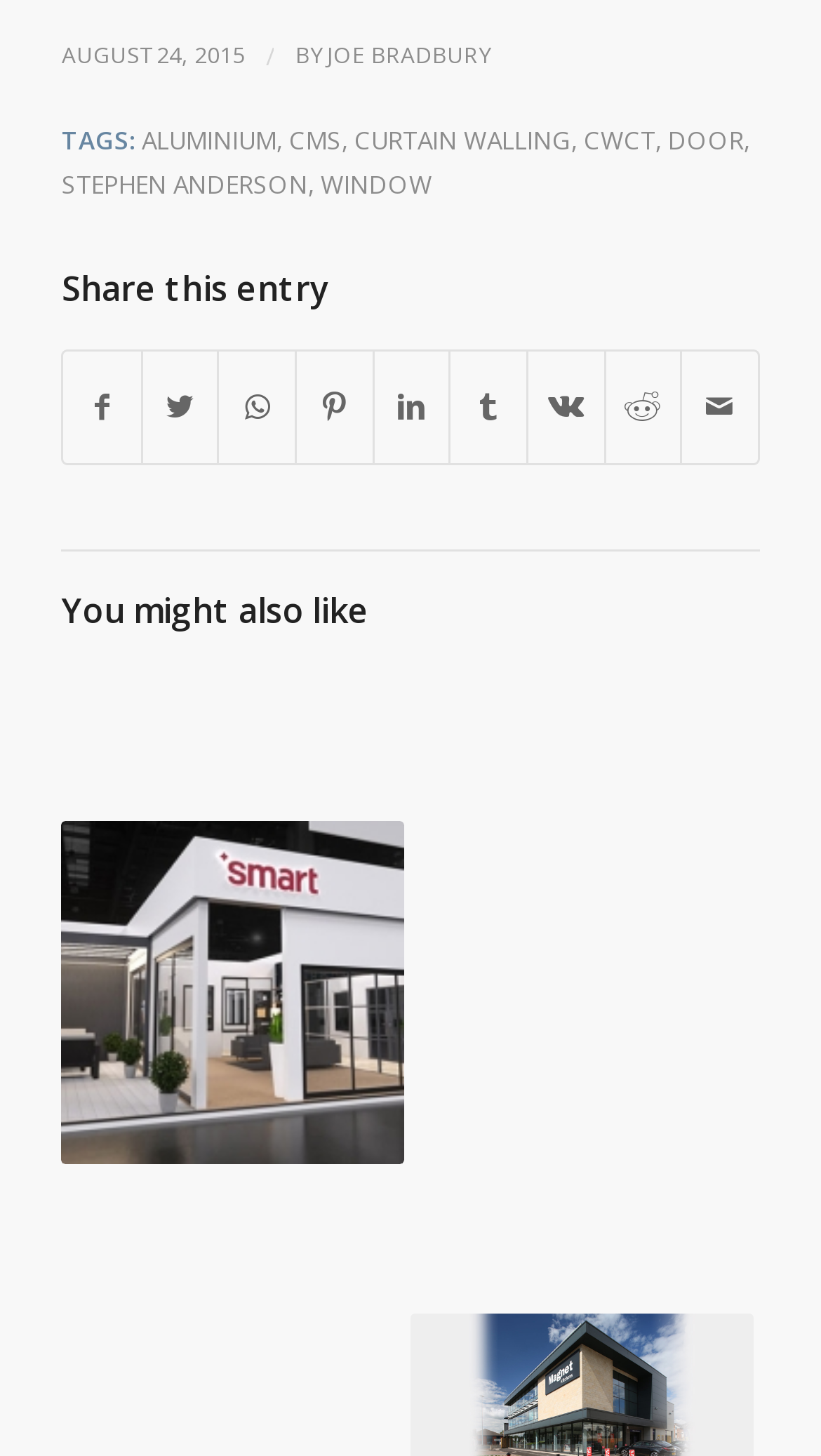Find the bounding box coordinates for the UI element whose description is: "POS". The coordinates should be four float numbers between 0 and 1, in the format [left, top, right, bottom].

None